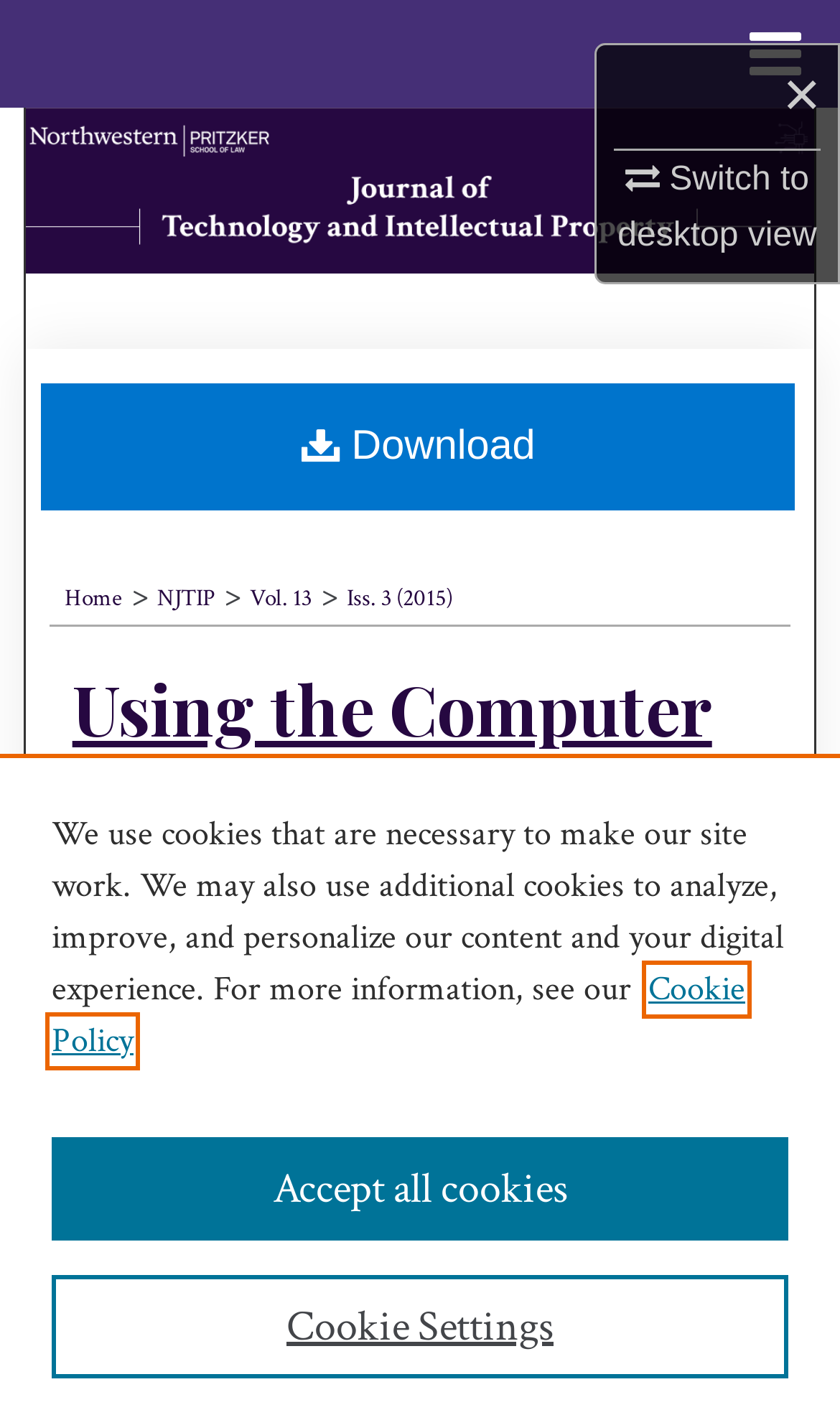Create a detailed summary of the webpage's content and design.

This webpage appears to be an academic article titled "Using the Computer Fraud and Abuse Act to Secure Public Data Exclusivity" by Nicholas A. Wolfe. At the top right corner, there are three links: "×", "Switch to desktop view", and "≡ Menu". The "≡ Menu" link, when clicked, reveals a hidden menu with links to "Home", "Search", "Browse Collections", "My Account", "About", and "DC Network Digital Commons Network™".

Below the title, there is a breadcrumb navigation menu with links to "Home", "NJTIP", "Vol. 13", and "Iss. 3 (2015)". On the left side, there is a link to "Northwestern Journal of Technology and Intellectual Property" with an accompanying image.

The main content of the webpage is divided into sections. The first section is the title of the article, followed by a section with the author's name, Nicholas A. Wolfe. The next section is the abstract of the article. There is also a "Download" link on the top right side of the page.

At the bottom of the page, there is a privacy alert dialog with a message about the use of cookies on the site. The dialog has buttons to "Cookie Settings" and "Accept all cookies", as well as a link to the "Cookie Policy" page.